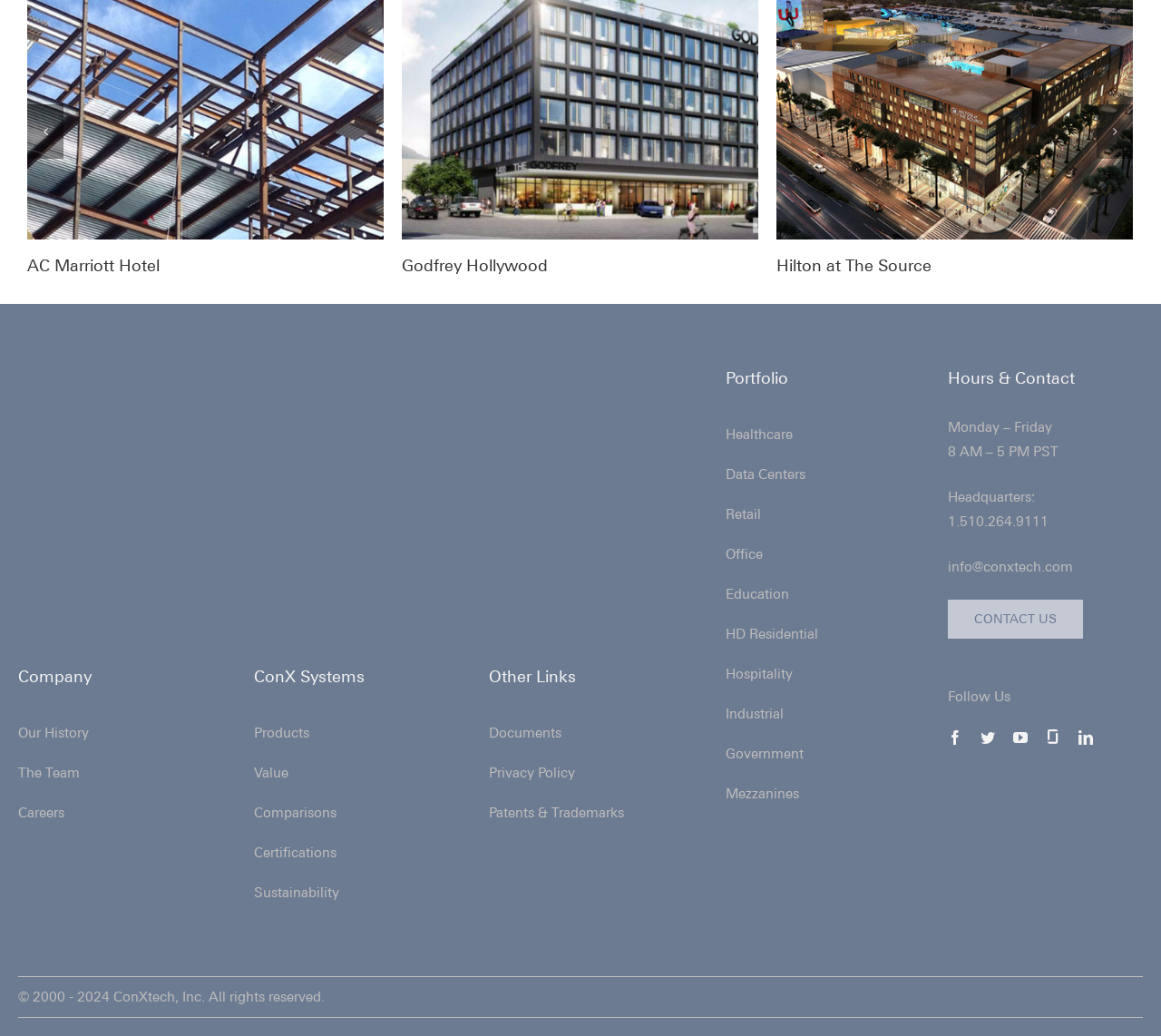From the element description HD Residential, predict the bounding box coordinates of the UI element. The coordinates must be specified in the format (top-left x, top-left y, bottom-right x, bottom-right y) and should be within the 0 to 1 range.

[0.625, 0.604, 0.705, 0.619]